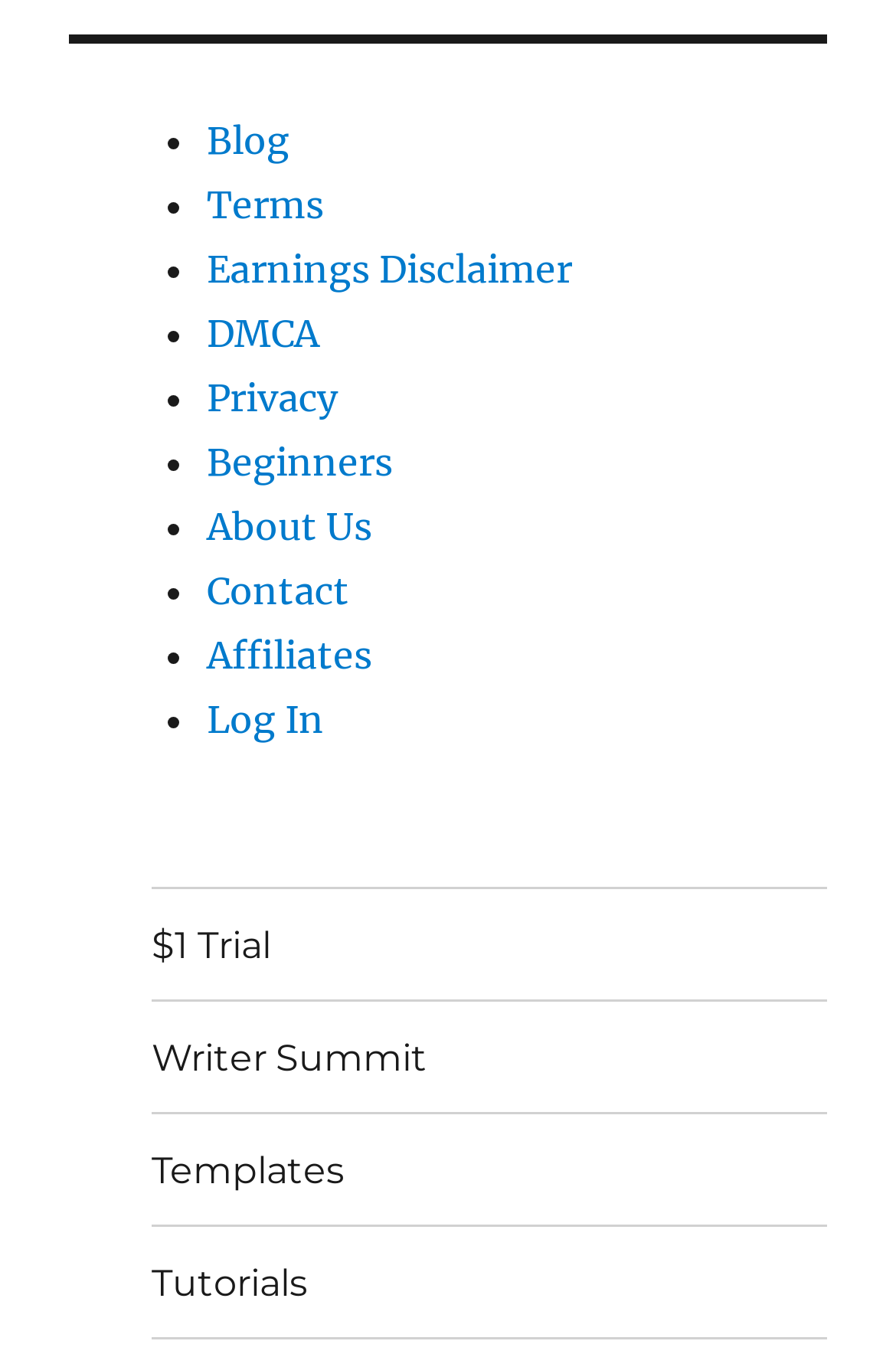What is the link below the navigation menu?
Refer to the image and provide a thorough answer to the question.

The link below the navigation menu is '$1 Trial' because it is the first link element outside the navigation element with the text 'Menu'.